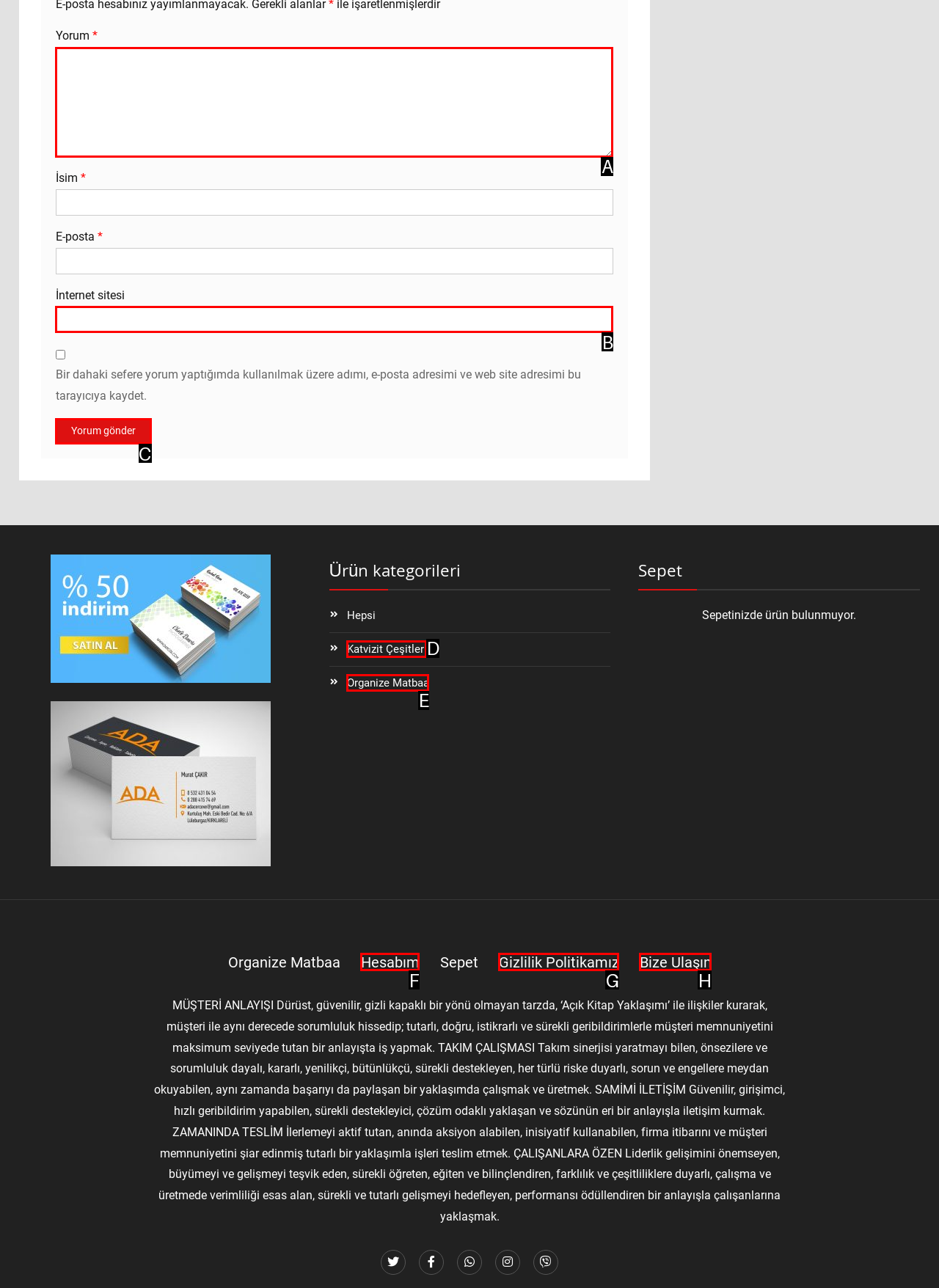Indicate which UI element needs to be clicked to fulfill the task: Click the 'CONTACT US' link
Answer with the letter of the chosen option from the available choices directly.

None